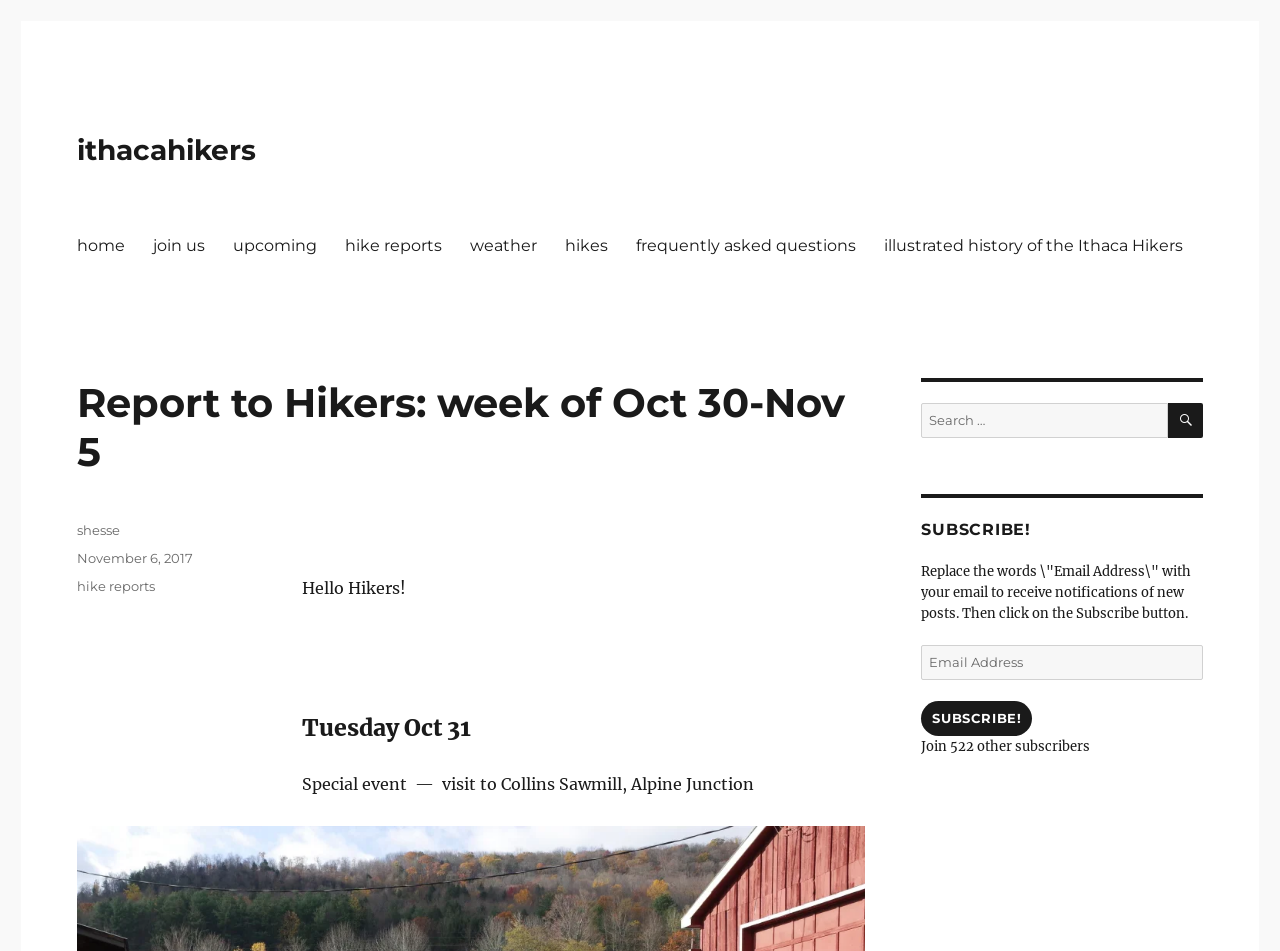What is the special event on Tuesday Oct 31?
Refer to the image and provide a thorough answer to the question.

The special event on Tuesday Oct 31 can be found in the main content area of the webpage, where it says 'Tuesday Oct 31 Special event — visit to Collins Sawmill, Alpine Junction'. This suggests that the hiking group has a special event planned for that day.